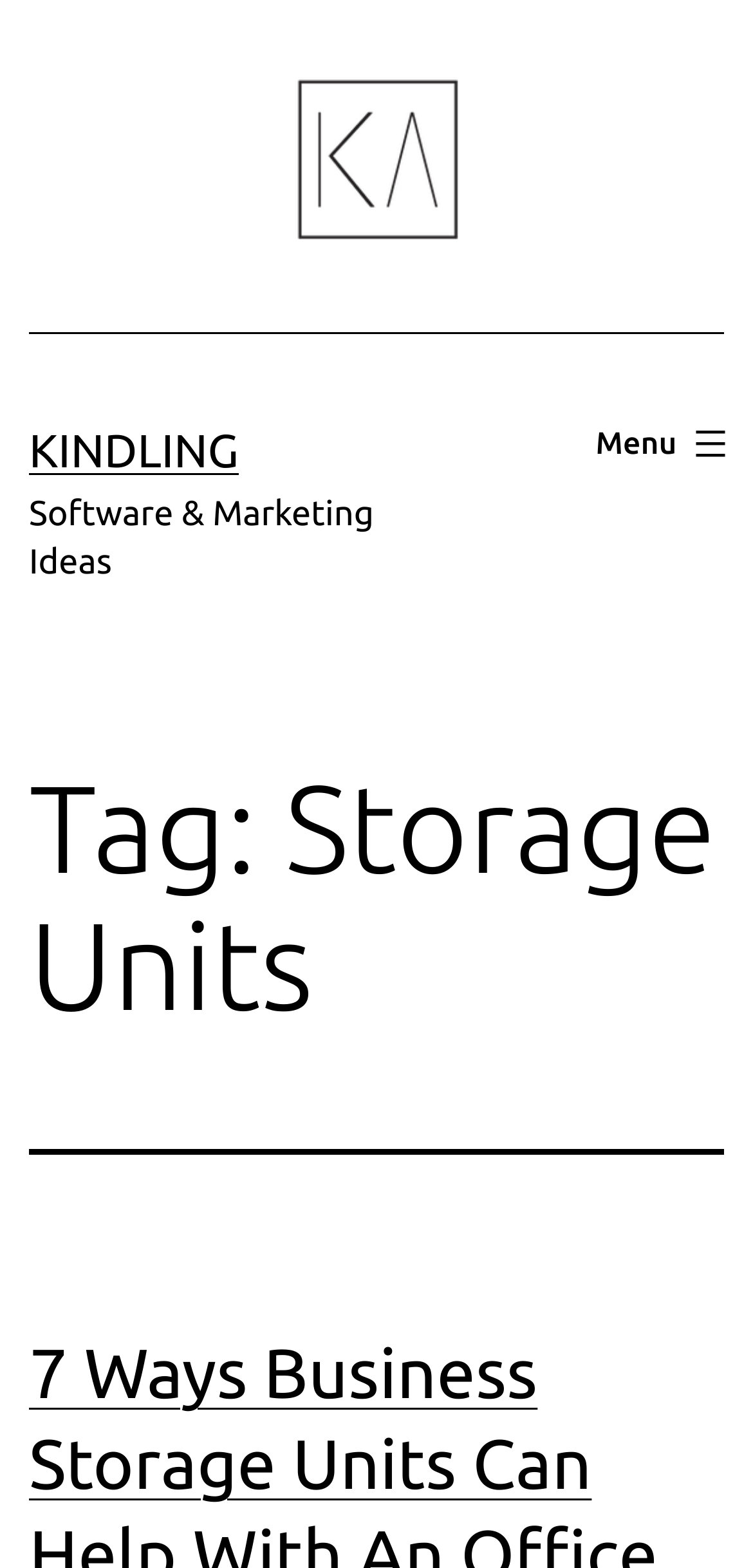Review the image closely and give a comprehensive answer to the question: What is the primary menu about?

I found the answer by looking at the navigation element with the text 'Primary menu' and a button with the text 'Menu', which suggests that it's a primary menu.